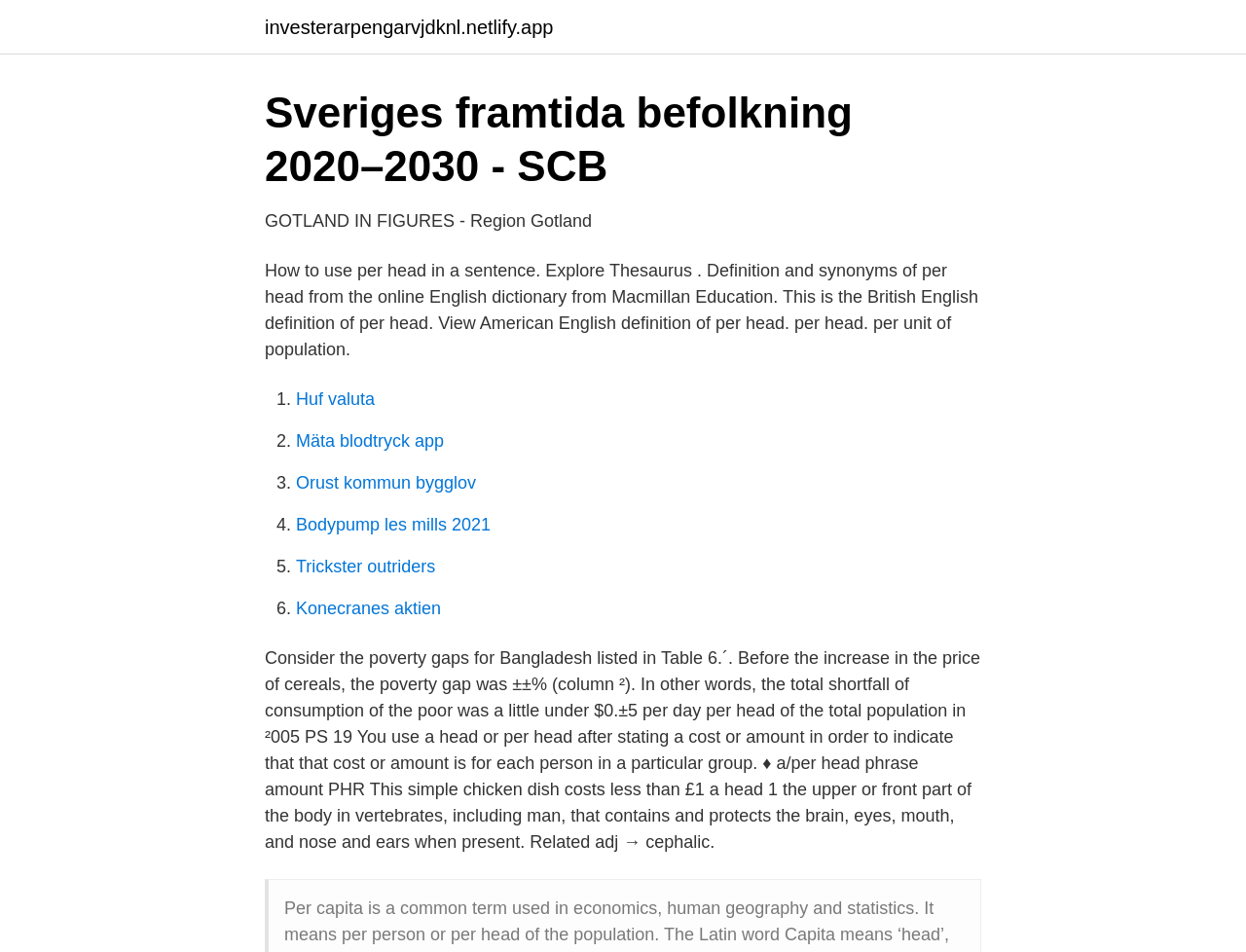What is the primary heading on this webpage?

Sveriges framtida befolkning 2020–2030 - SCB